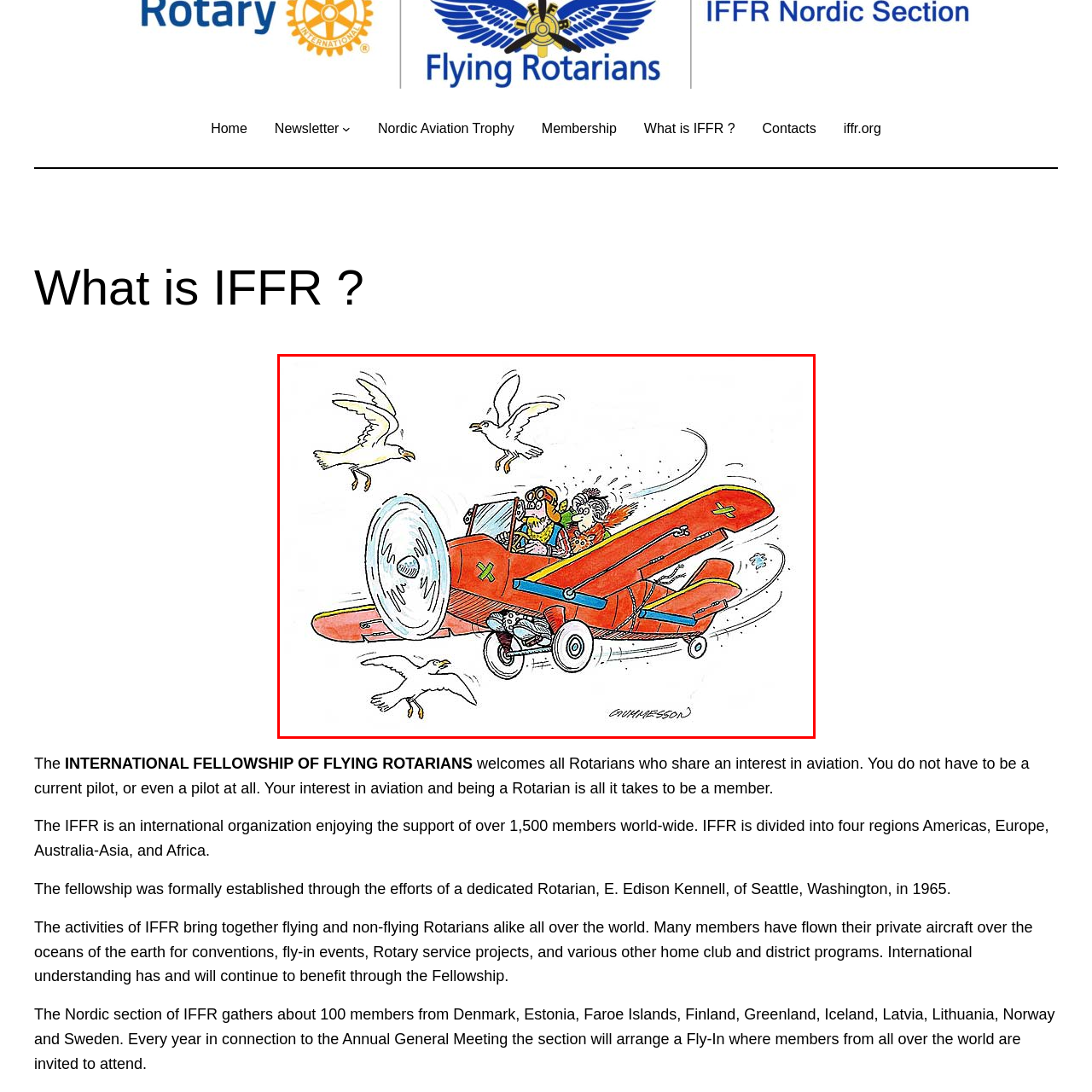Describe in detail the visual elements within the red-lined box.

The image features a whimsical illustration of a colorful red biplane, showcasing a comedic scene that captures the thrill of flight. Inside the cockpit, two characters are depicted with exaggerated expressions, suggesting a mix of excitement and fear as they navigate the skies. The plane is adorned with a vibrant yellow wing trim and features a distinctive propeller at the front, emphasizing its classic design. Surrounding the aircraft, several cartoonish seagulls add to the lively atmosphere, flying playfully alongside, which enhances the sense of adventure. This playful depiction reflects the spirit of aviation and camaraderie, resonating with the themes of the INTERNATIONAL FELLOWSHIP OF FLYING ROTARIANS, an organization that welcomes all aviation enthusiasts, regardless of their flying experience.